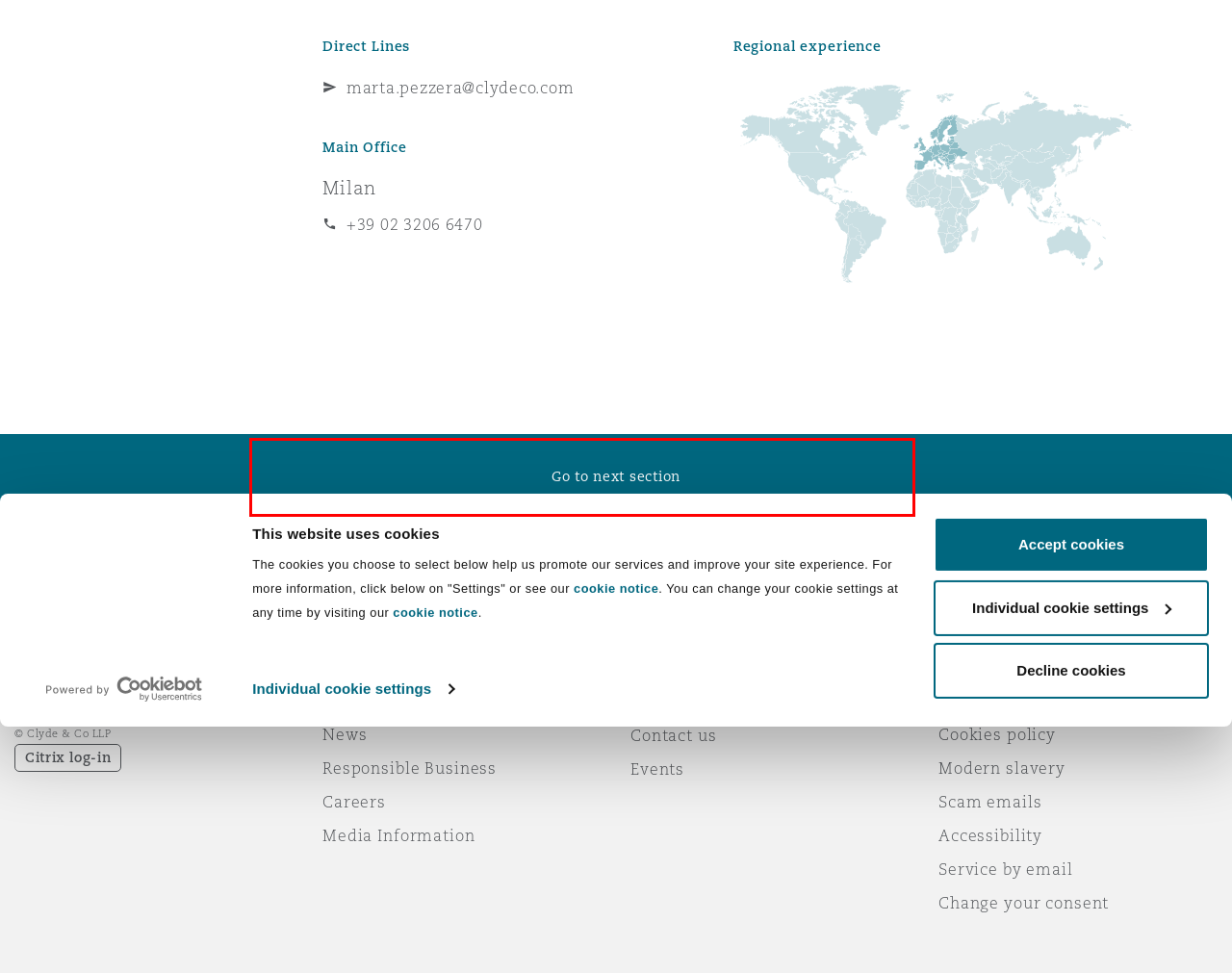Examine the webpage screenshot and use OCR to recognize and output the text within the red bounding box.

The cookies you choose to select below help us promote our services and improve your site experience. For more information, click below on "Settings" or see our cookie notice. You can change your cookie settings at any time by visiting our cookie notice.